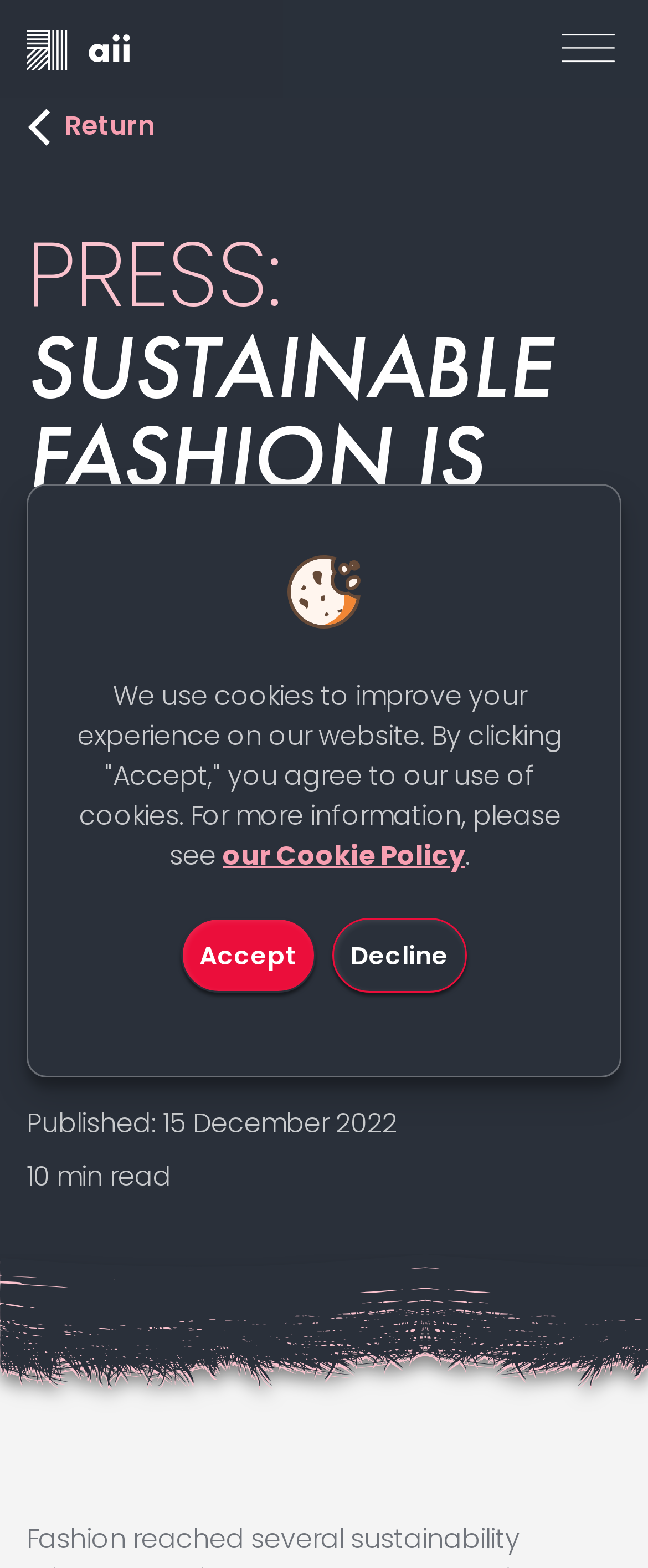Indicate the bounding box coordinates of the element that needs to be clicked to satisfy the following instruction: "Read the article". The coordinates should be four float numbers between 0 and 1, i.e., [left, top, right, bottom].

[0.041, 0.146, 0.959, 0.552]